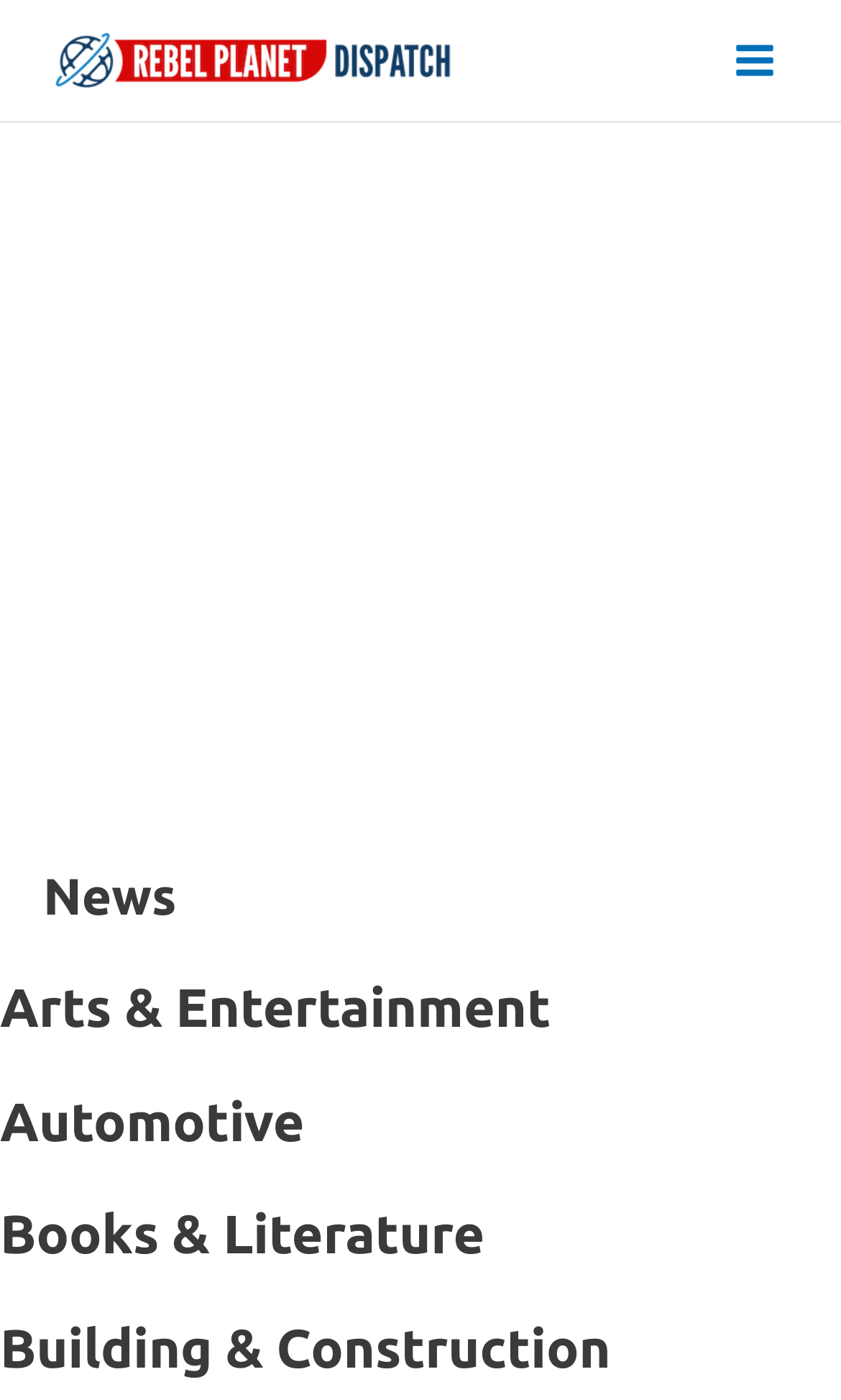Find the bounding box coordinates for the HTML element specified by: "alt="Rebel Planet Dispatch - Logo"".

[0.051, 0.029, 0.556, 0.053]